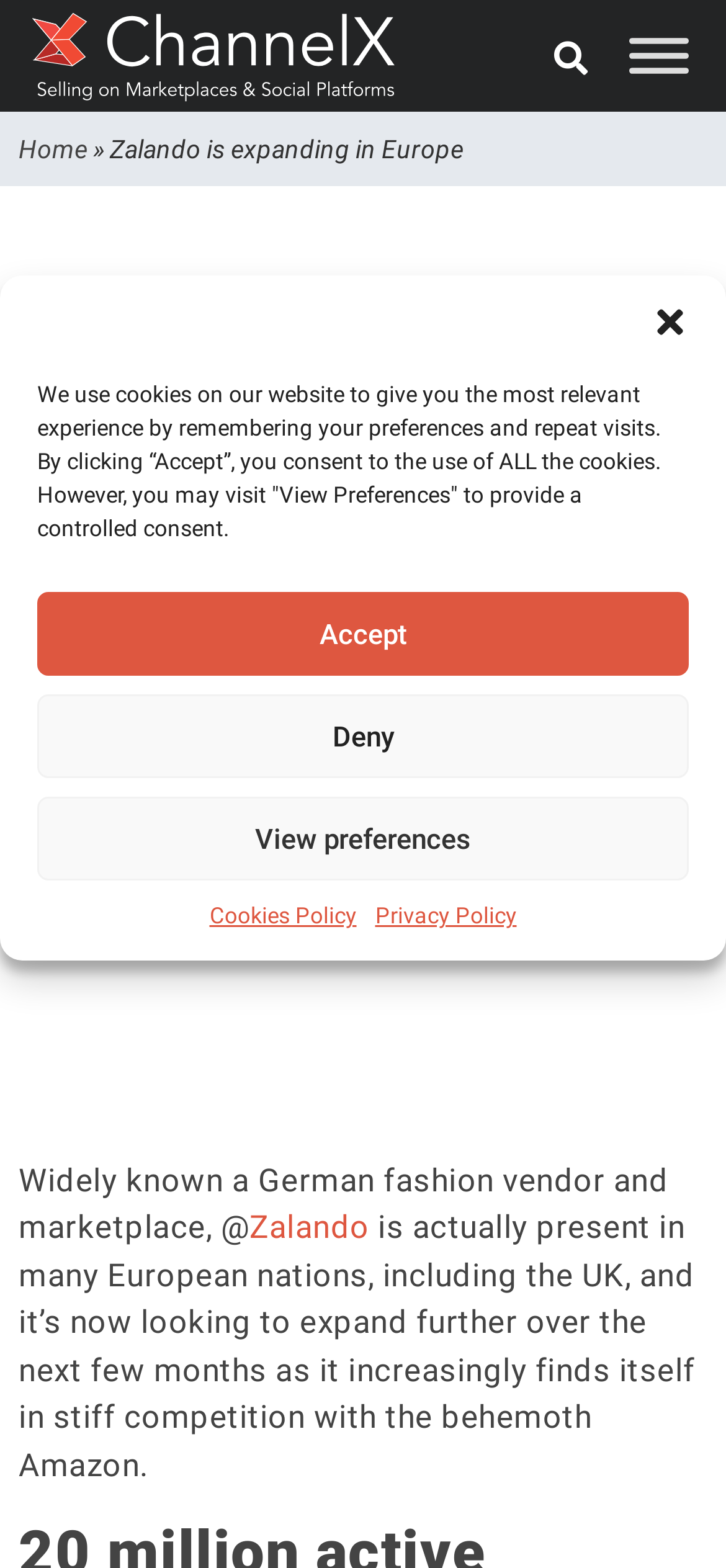Bounding box coordinates are specified in the format (top-left x, top-left y, bottom-right x, bottom-right y). All values are floating point numbers bounded between 0 and 1. Please provide the bounding box coordinate of the region this sentence describes: Search

[0.744, 0.018, 0.828, 0.057]